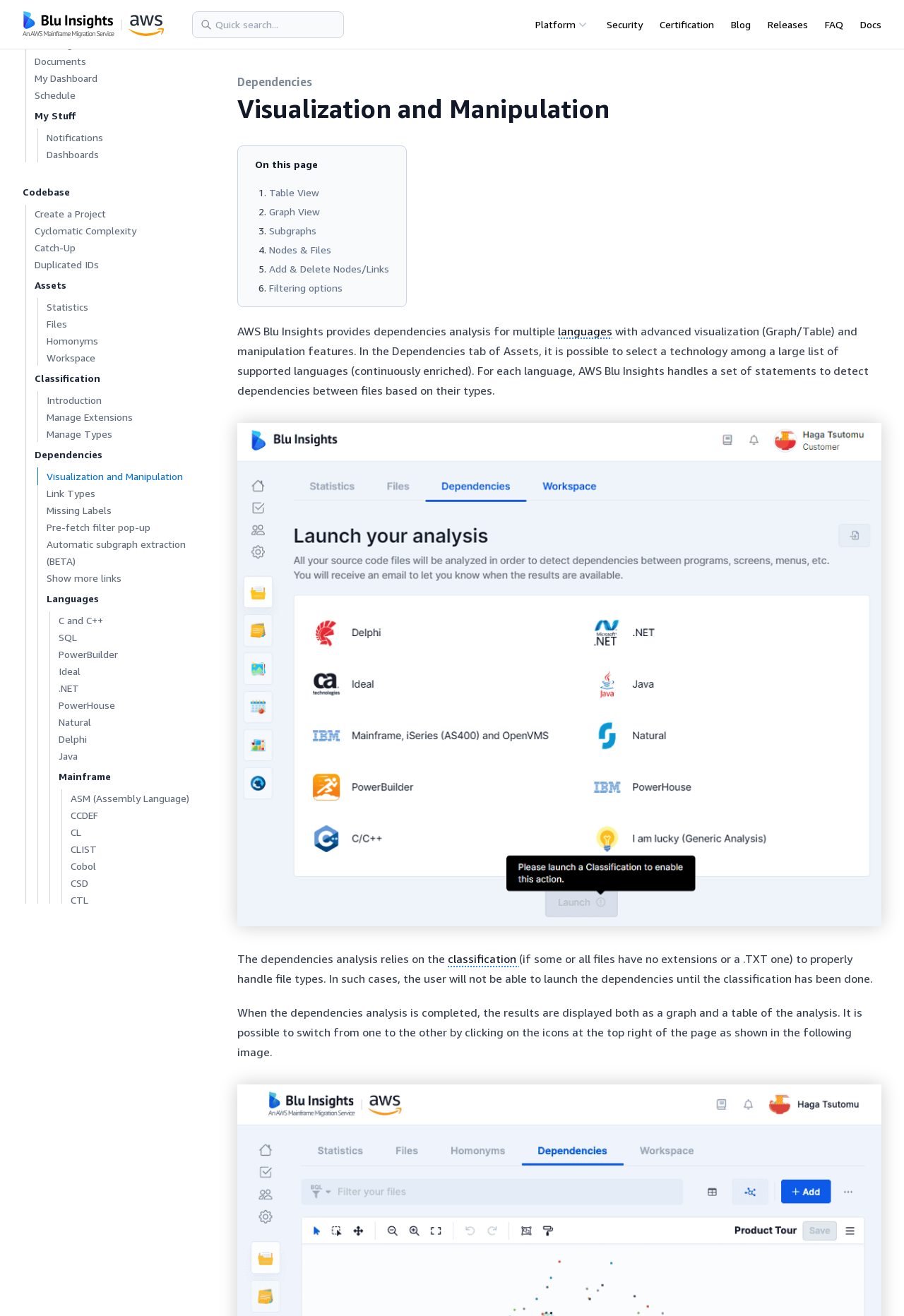What is the name of the platform?
Use the information from the screenshot to give a comprehensive response to the question.

The name of the platform can be found in the top-left corner of the webpage, where it says 'Visualization and Manipulation | AWS Blu Insights'.